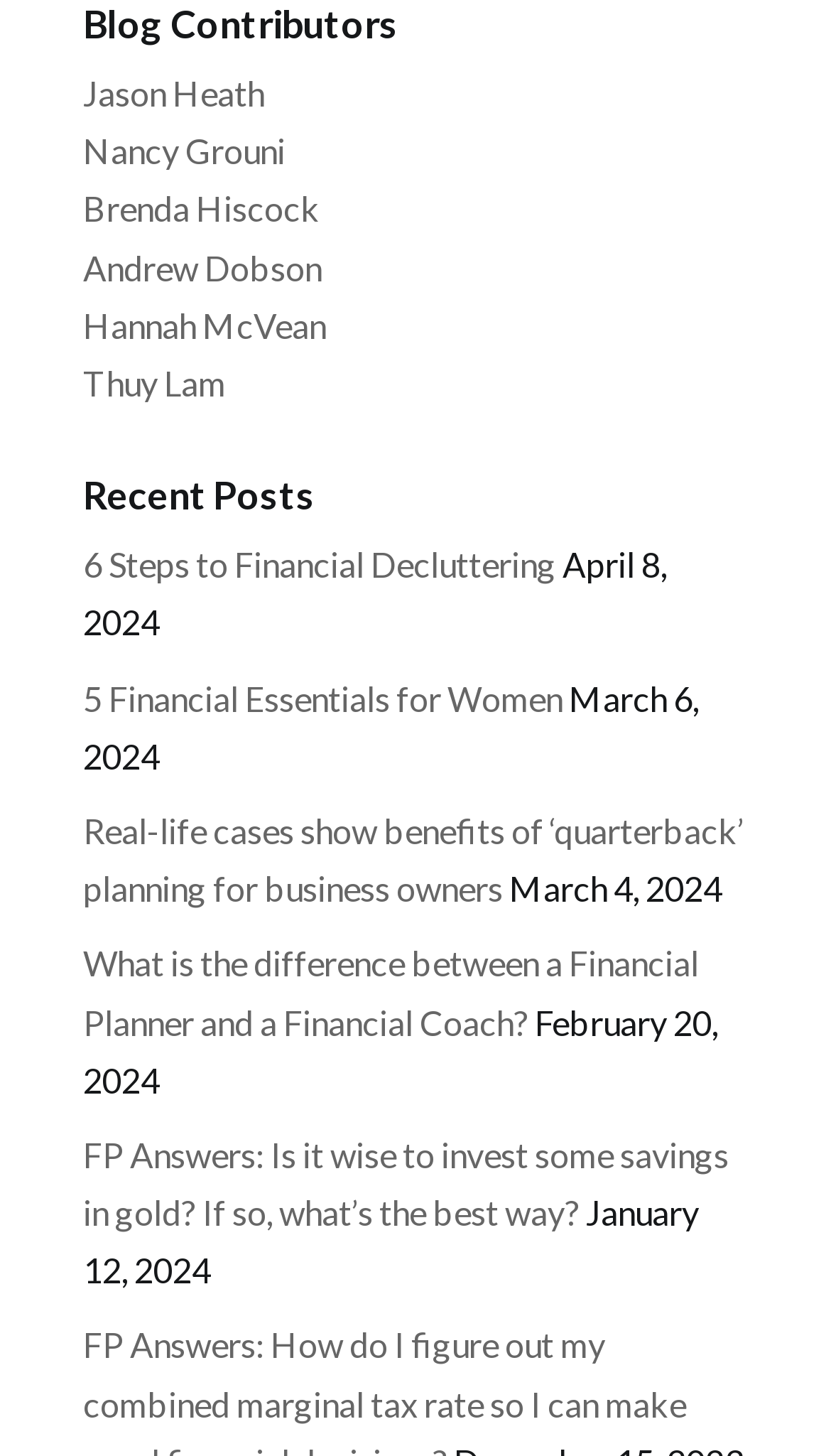Can you show the bounding box coordinates of the region to click on to complete the task described in the instruction: "Read the article '6 Steps to Financial Decluttering'"?

[0.1, 0.374, 0.669, 0.401]